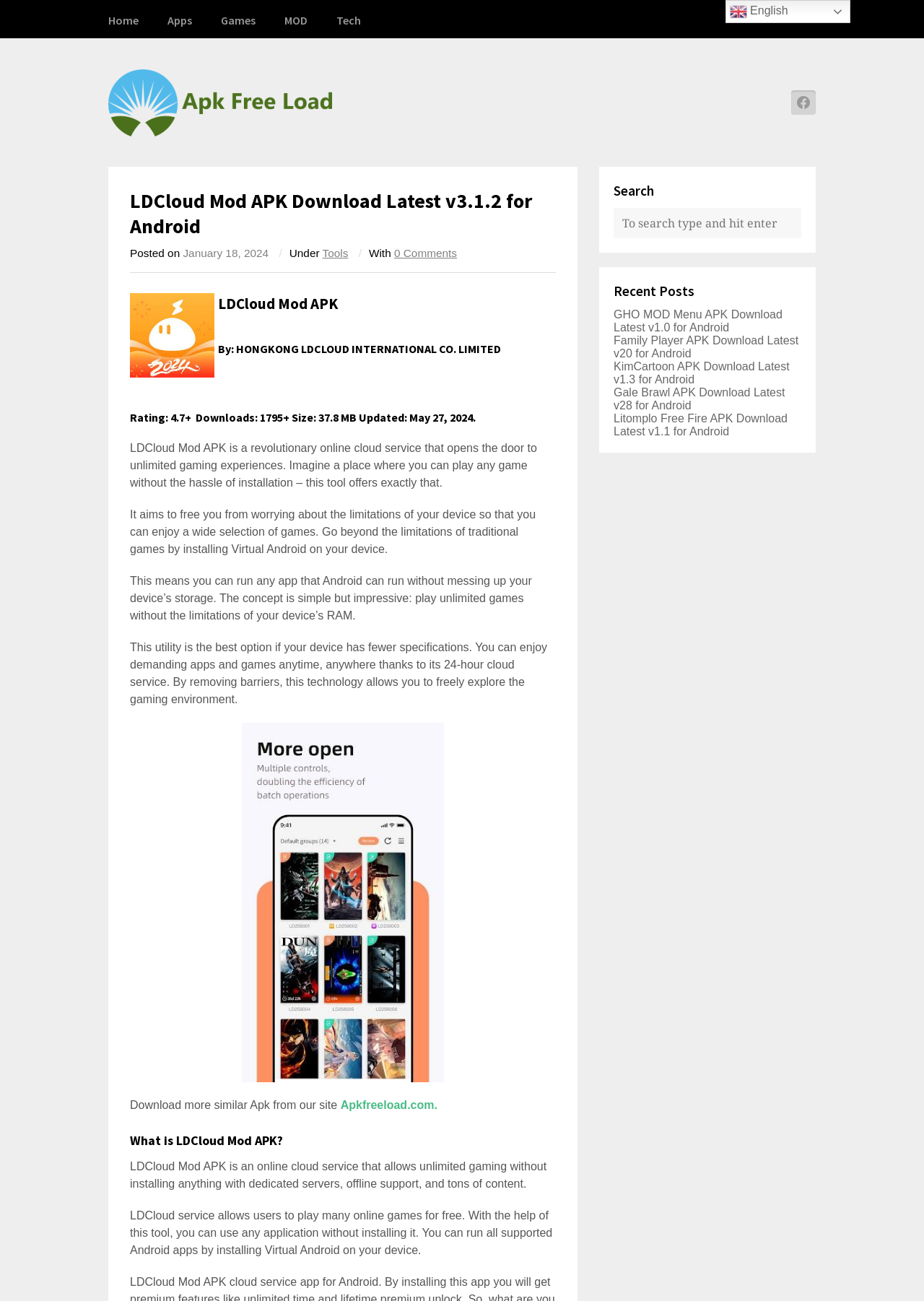What is the name of the APK?
Please provide a single word or phrase as your answer based on the image.

LDCloud Mod APK